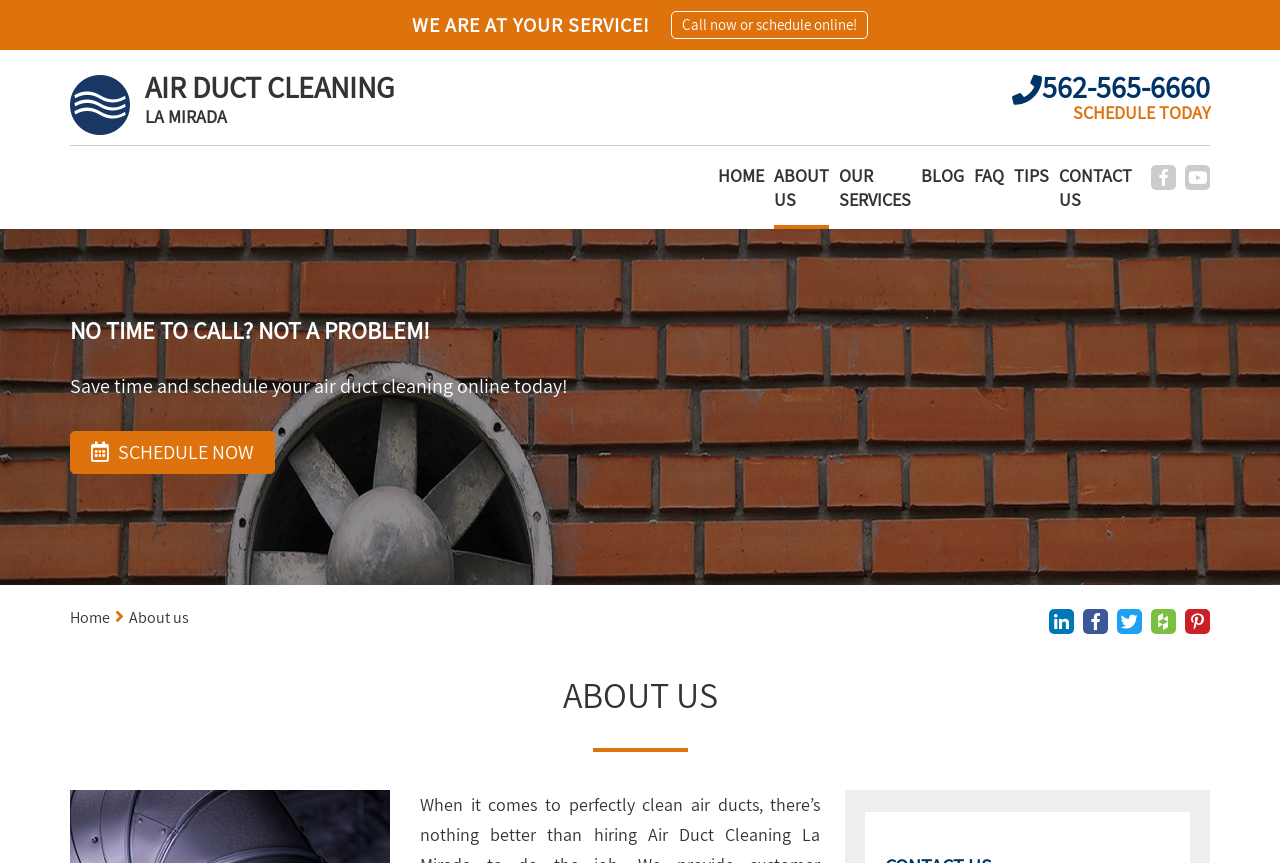Locate the bounding box coordinates of the element to click to perform the following action: 'Check the 'ABOUT US' section'. The coordinates should be given as four float values between 0 and 1, in the form of [left, top, right, bottom].

[0.161, 0.187, 0.224, 0.238]